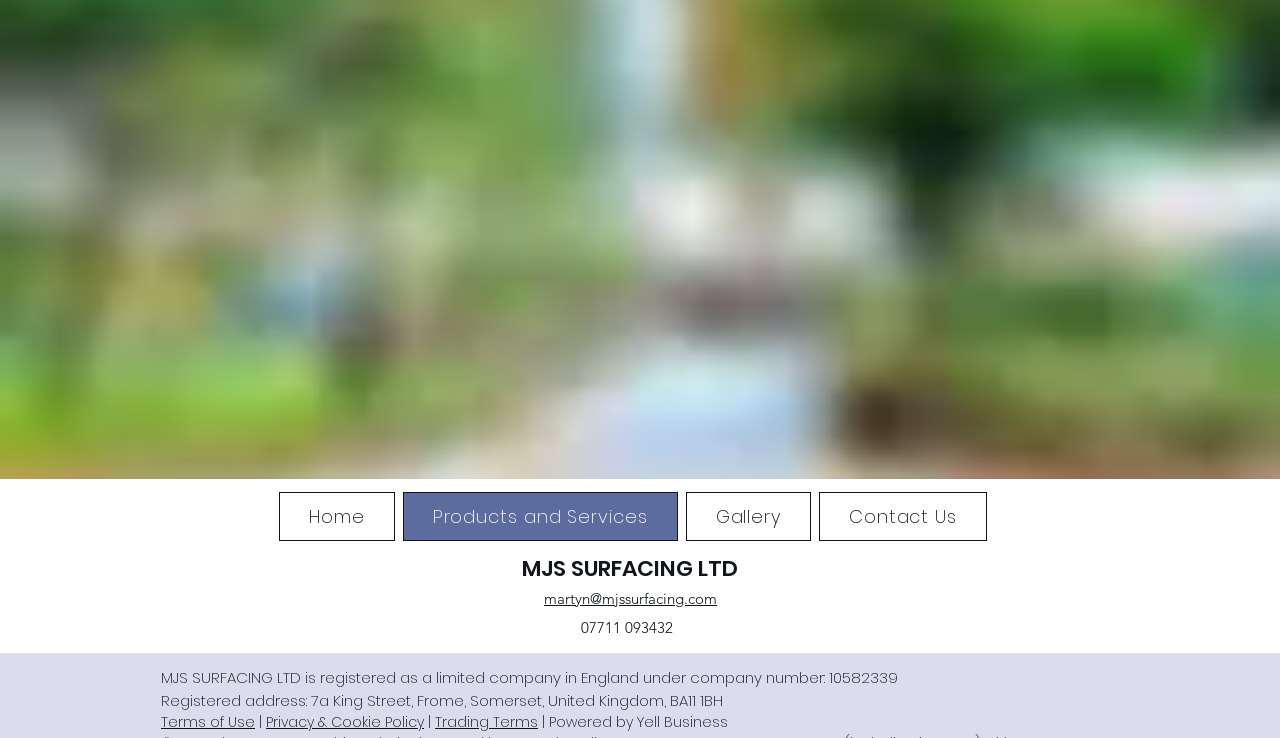Please find the bounding box coordinates for the clickable element needed to perform this instruction: "go to home page".

[0.218, 0.666, 0.308, 0.733]